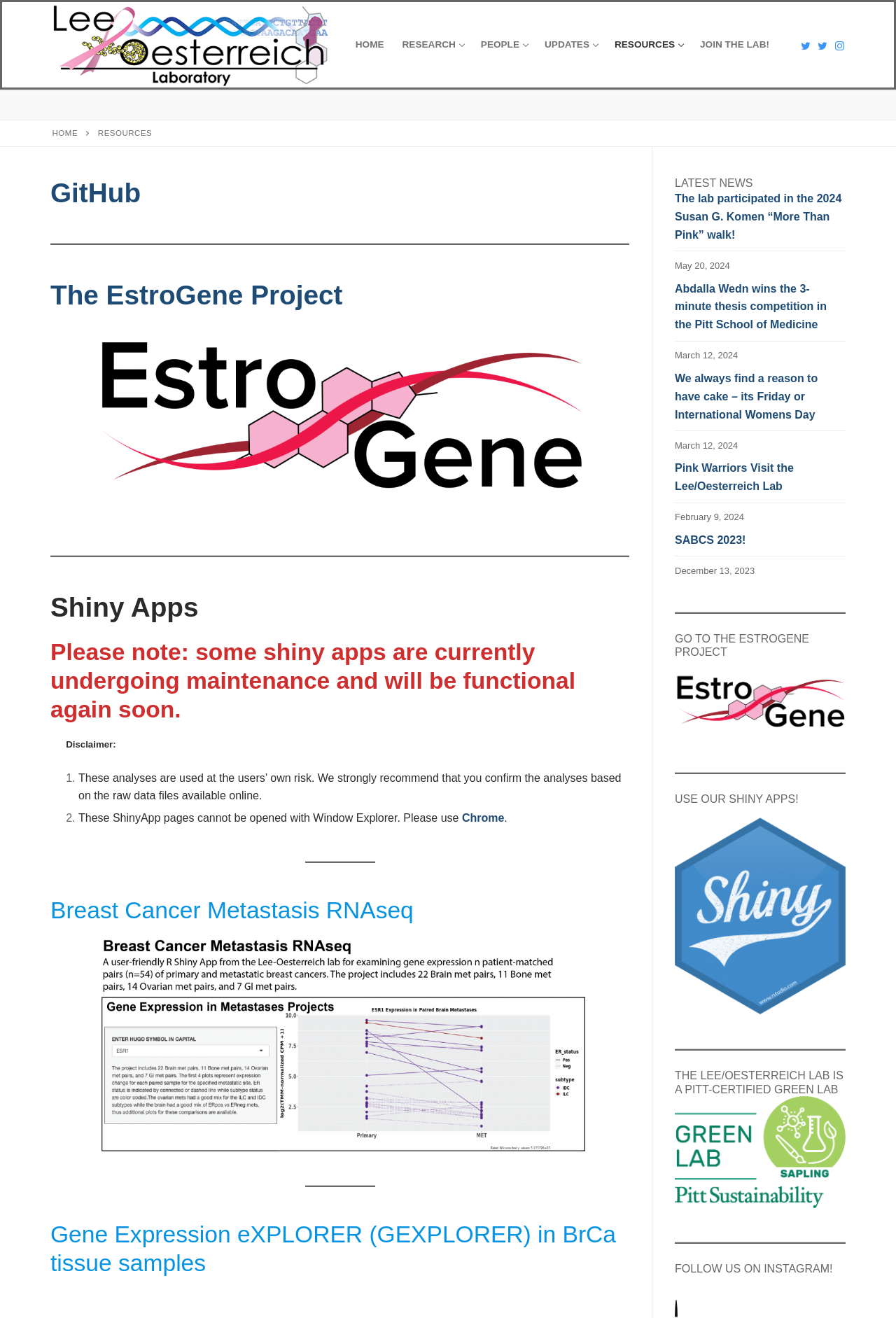Review the image closely and give a comprehensive answer to the question: What is the current status of some Shiny Apps?

I found the answer by reading the heading 'Shiny Apps' and the subsequent text, which says 'Please note: some shiny apps are currently undergoing maintenance and will be functional again soon.'.